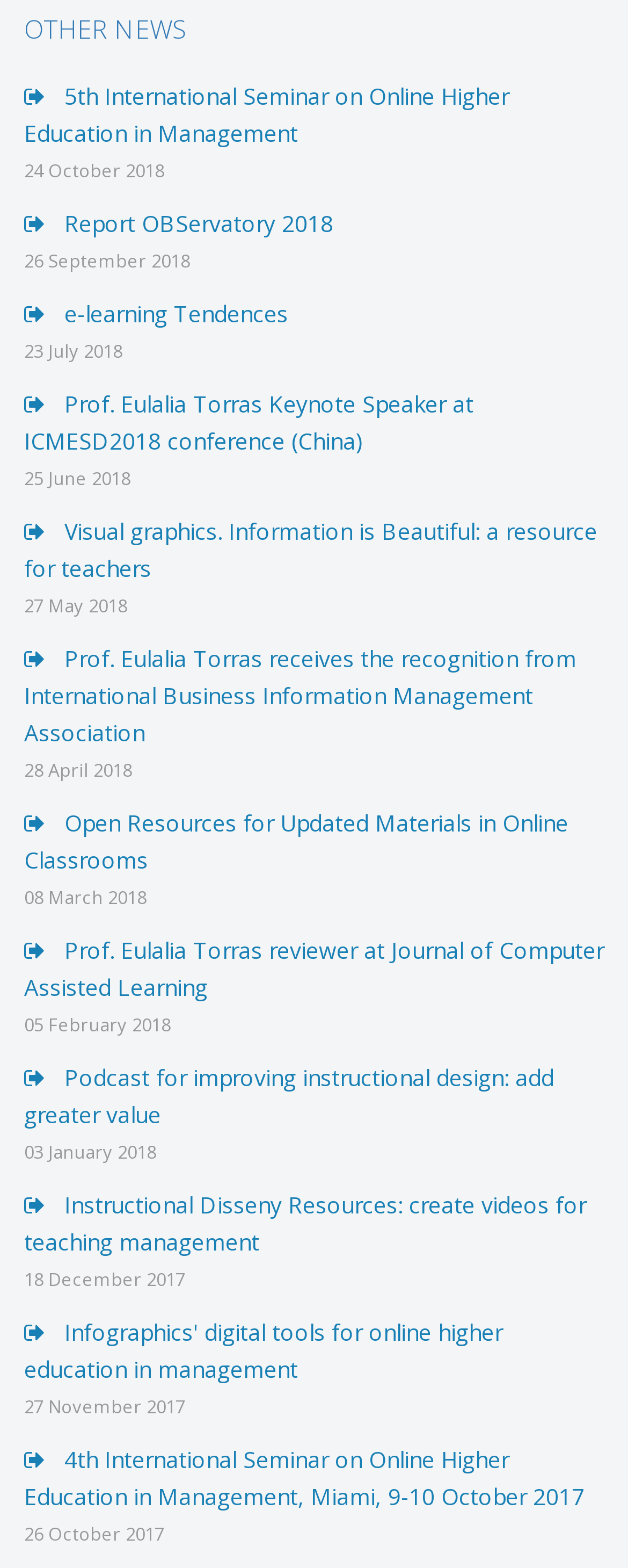Calculate the bounding box coordinates for the UI element based on the following description: "e-learning Tendences". Ensure the coordinates are four float numbers between 0 and 1, i.e., [left, top, right, bottom].

[0.038, 0.19, 0.459, 0.21]